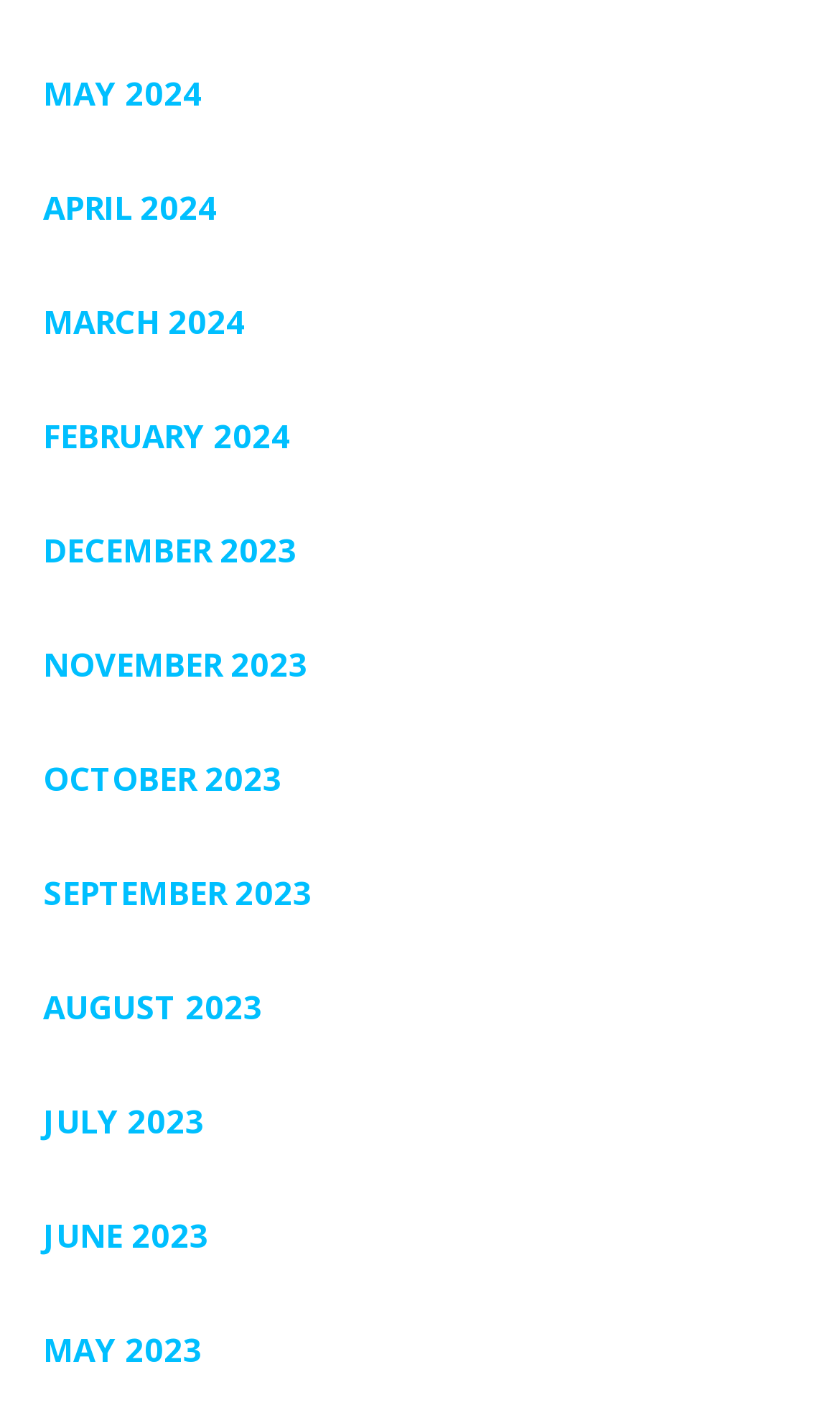Find the bounding box coordinates of the element's region that should be clicked in order to follow the given instruction: "go to FEBRUARY 2024". The coordinates should consist of four float numbers between 0 and 1, i.e., [left, top, right, bottom].

[0.051, 0.266, 0.949, 0.346]